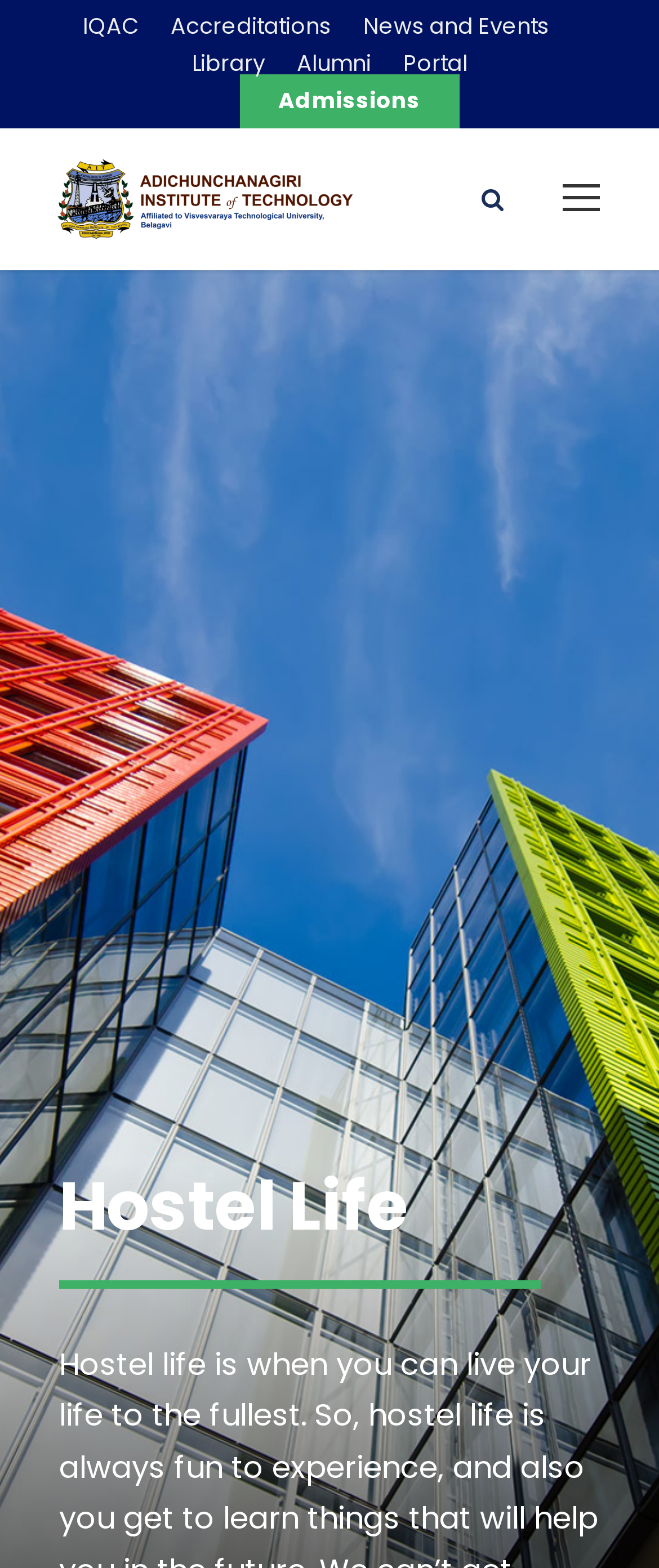Could you find the bounding box coordinates of the clickable area to complete this instruction: "View IQAC"?

[0.126, 0.006, 0.21, 0.032]